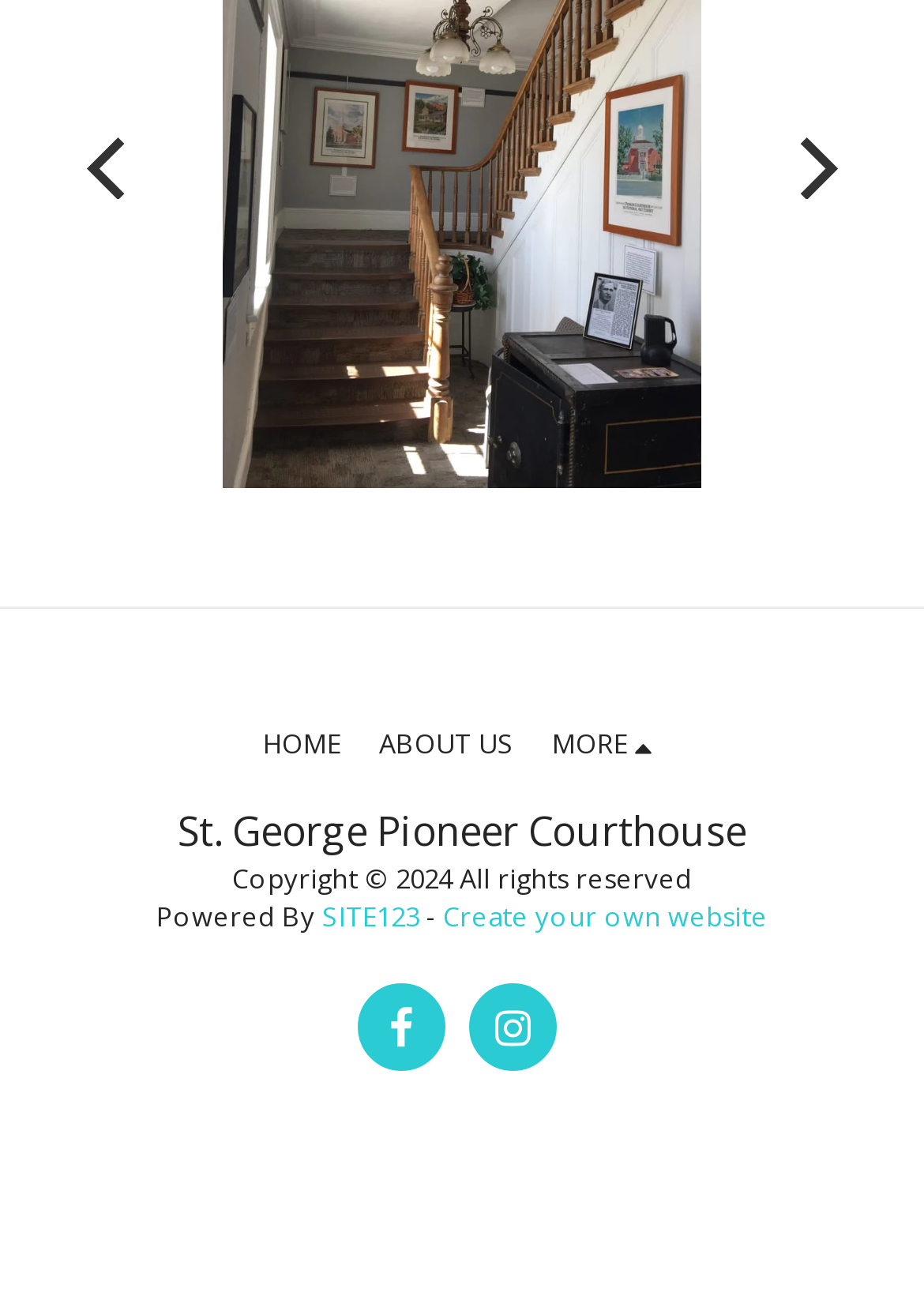Locate the bounding box coordinates of the area that needs to be clicked to fulfill the following instruction: "Explore A View from the Terrace". The coordinates should be in the format of four float numbers between 0 and 1, namely [left, top, right, bottom].

None